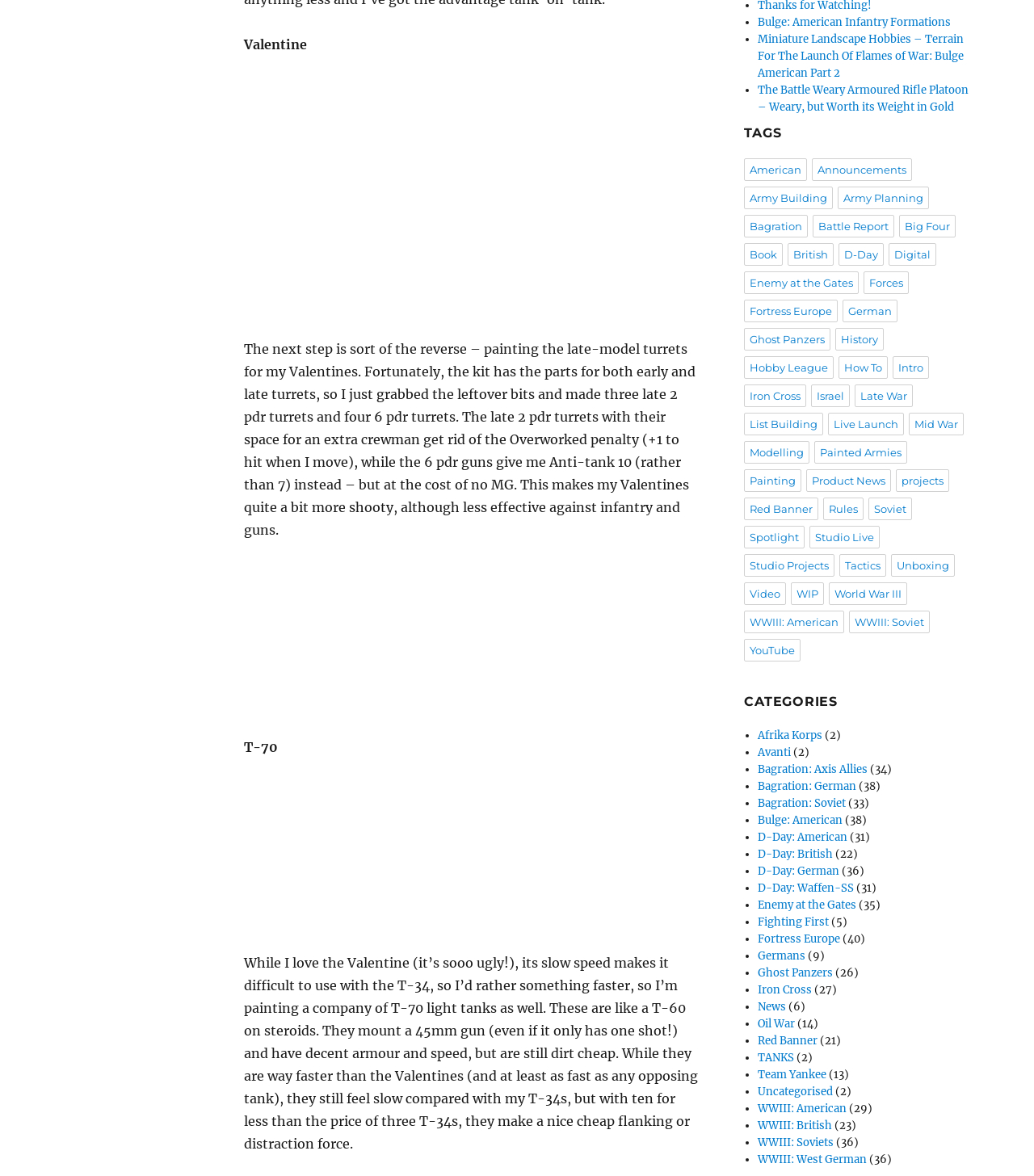What is the category of the article 'Bulge: American Infantry Formations'? Based on the screenshot, please respond with a single word or phrase.

Bulge: American